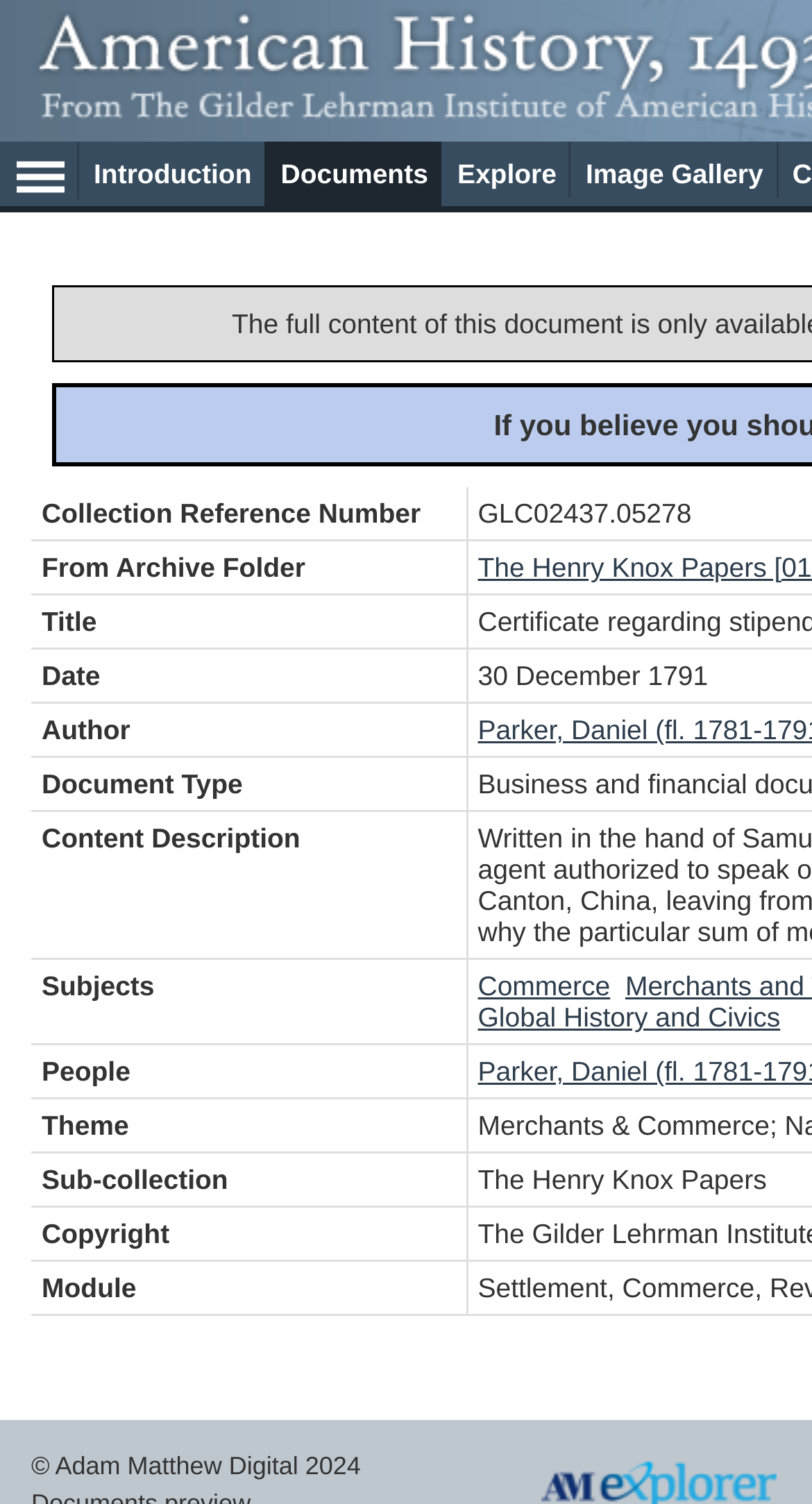Give an extensive and precise description of the webpage.

This webpage appears to be a digital archive of historical documents, specifically a certificate regarding stipend on board a ship bound for China, dated December 30, 1791. 

At the top left corner, there is a hamburger menu icon, accompanied by a link labeled "Hamburger Menu". To the right of this icon, there are four links: "Introduction", "Documents", "Explore", and "Image Gallery". 

Below these links, there is a grid containing various metadata about the document, including its collection reference number, archive folder, title, date, author, document type, content description, subjects, people, theme, sub-collection, copyright, and module. 

The subjects of the document are listed as "Commerce" and "Global History and Civics". There are also links to related people, themes, and sub-collections, but their specific details are not provided.